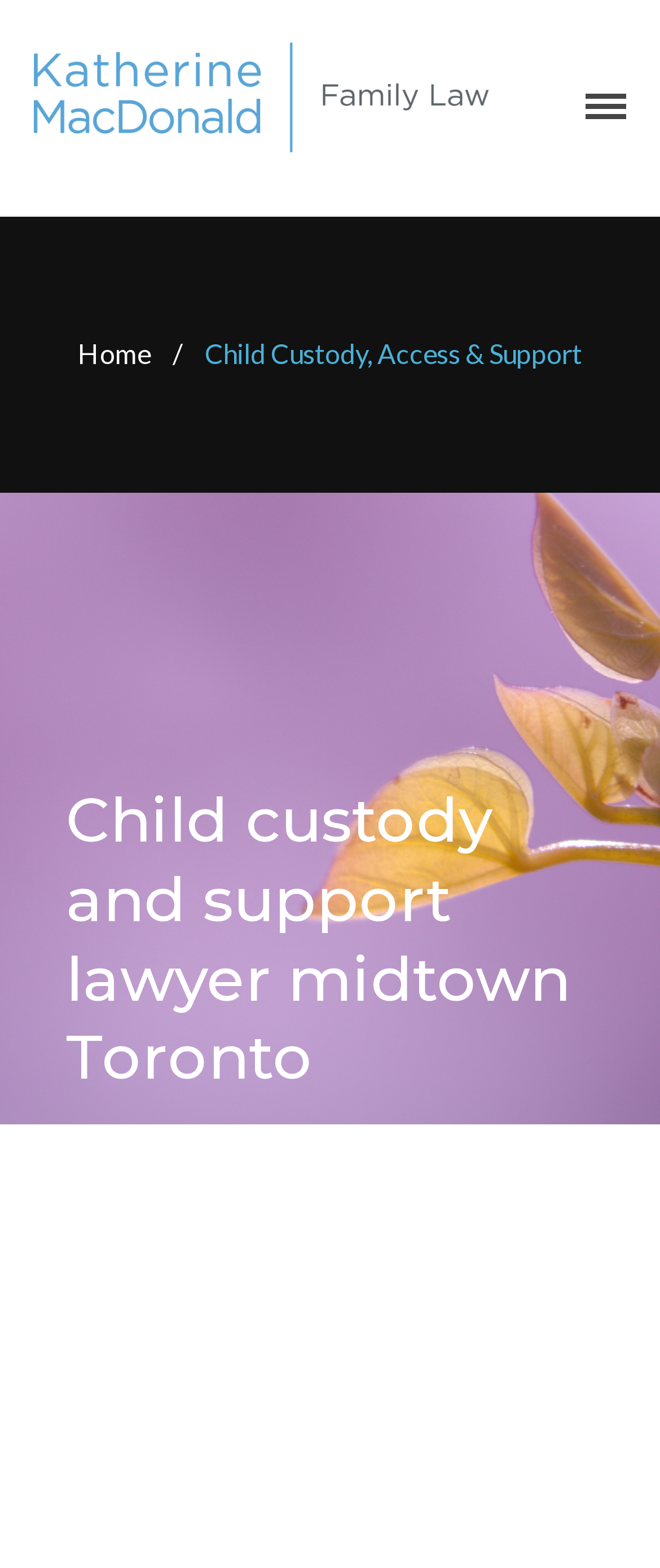Could you specify the bounding box coordinates for the clickable section to complete the following instruction: "Click the 'Katherine MacDonald Family Law logo'"?

[0.051, 0.027, 0.762, 0.11]